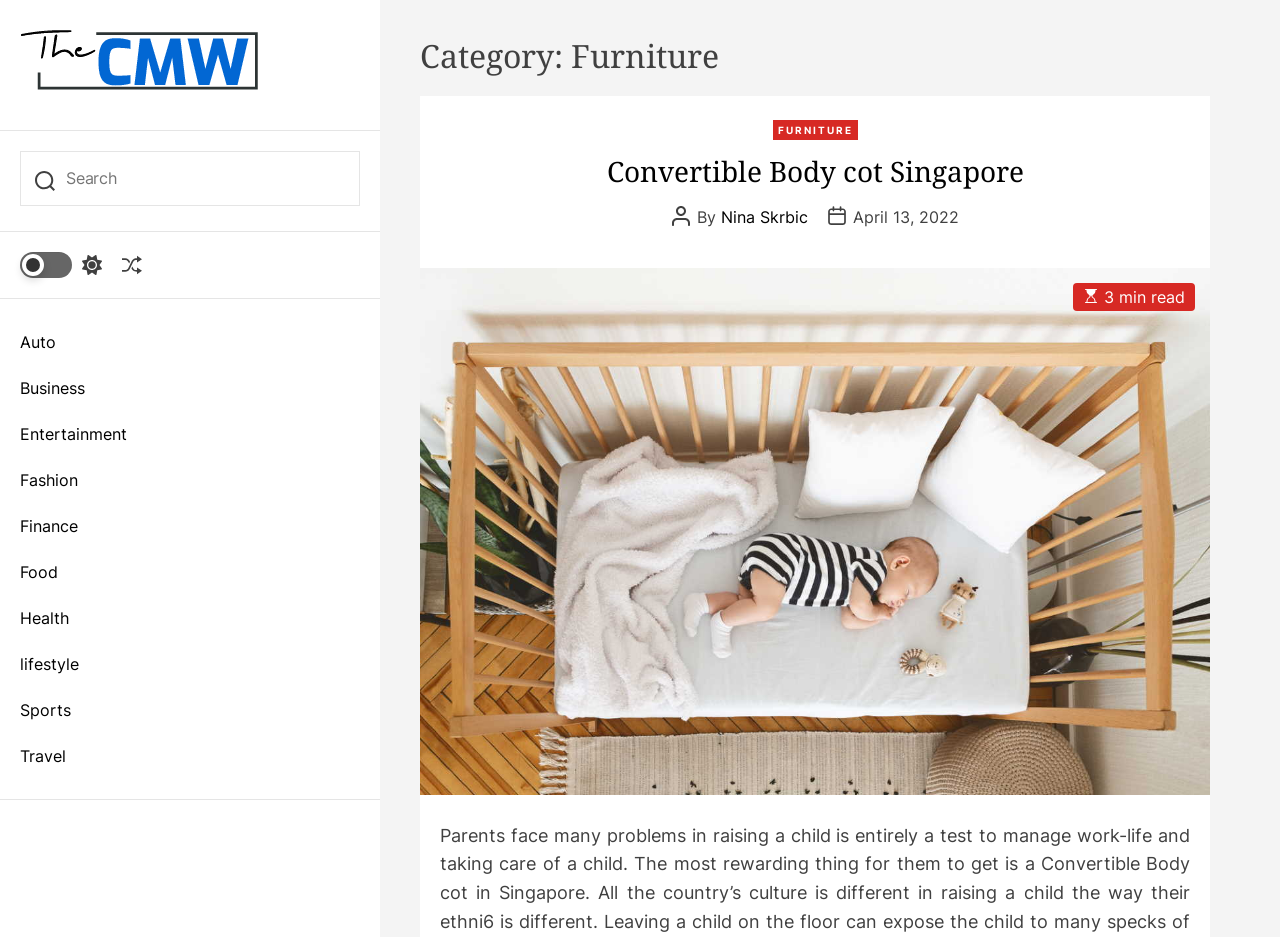Examine the image carefully and respond to the question with a detailed answer: 
Who is the author of the current article?

I found the author's name by looking at the section that says 'Post Author' and then finding the link that says 'Nina Skrbic'.